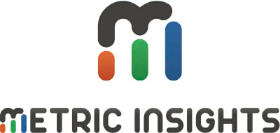Analyze the image and provide a detailed answer to the question: What do the graphical elements resemble?

The logo of Metric Insights features graphical elements that resemble bar charts, which is indicative of the company's focus on data analytics and visualization.